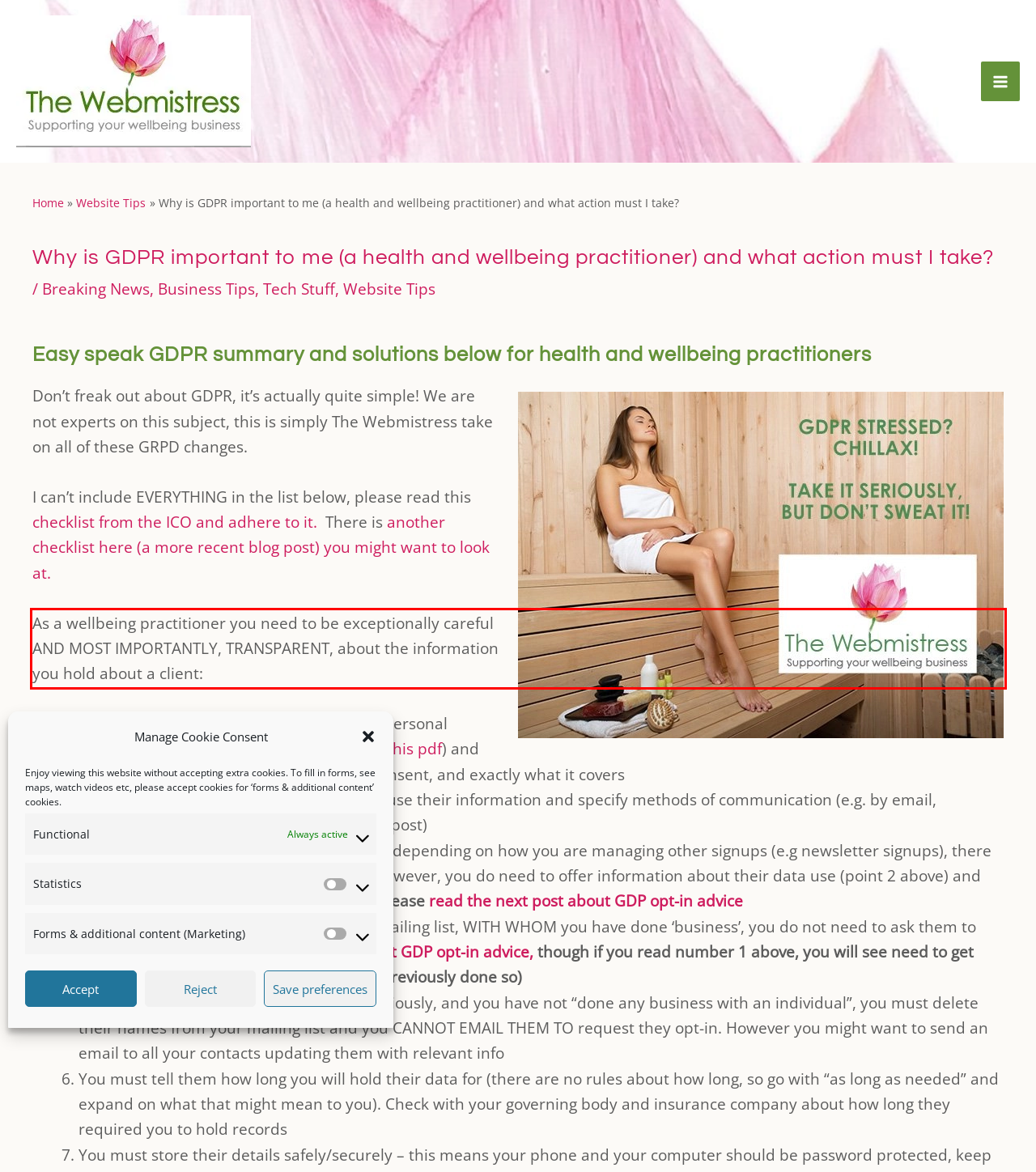Please examine the webpage screenshot and extract the text within the red bounding box using OCR.

As a wellbeing practitioner you need to be exceptionally careful AND MOST IMPORTANTLY, TRANSPARENT, about the information you hold about a client: